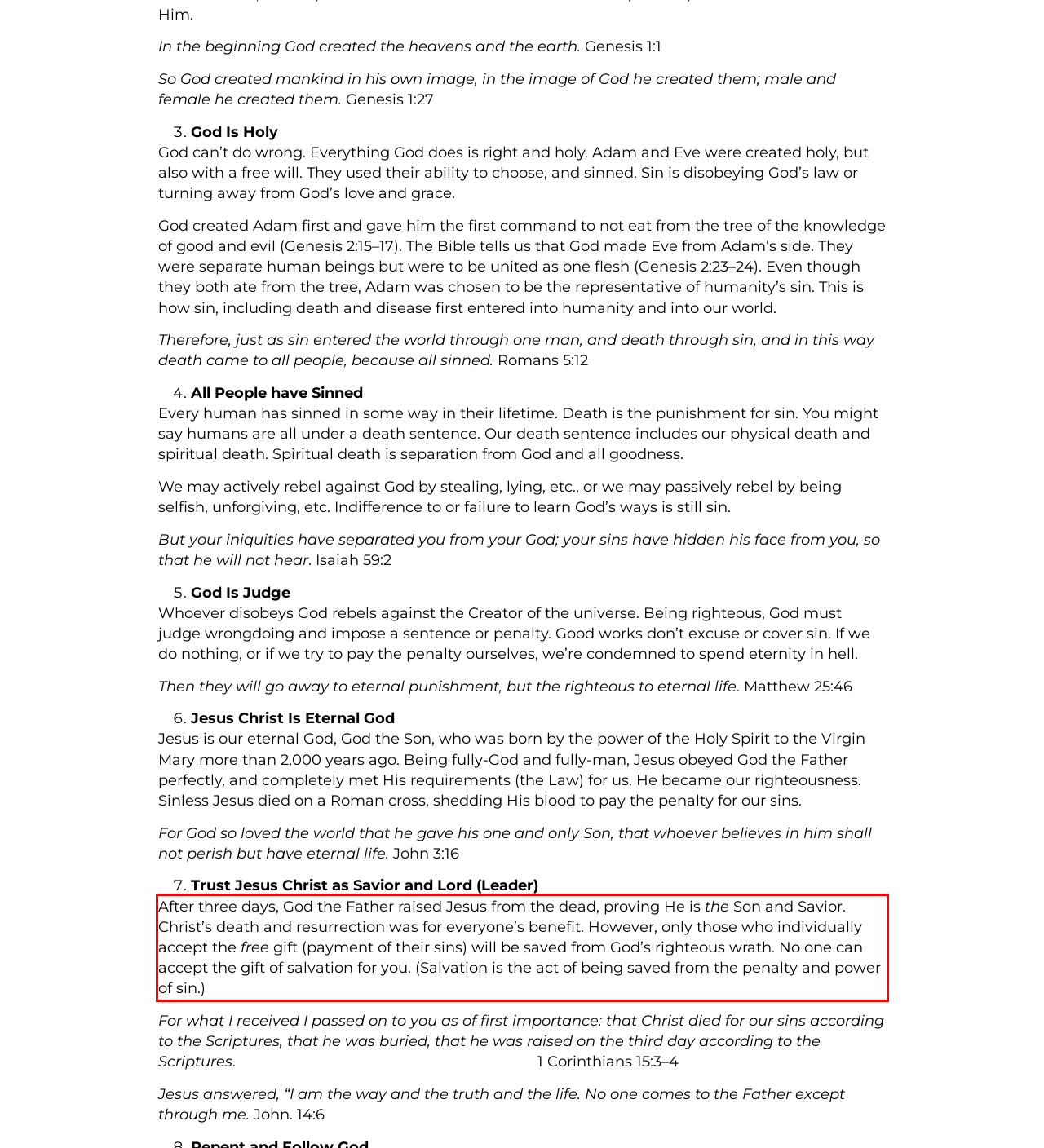Review the webpage screenshot provided, and perform OCR to extract the text from the red bounding box.

After three days, God the Father raised Jesus from the dead, proving He is the Son and Savior. Christ’s death and resurrection was for everyone’s benefit. However, only those who individually accept the free gift (payment of their sins) will be saved from God’s righteous wrath. No one can accept the gift of salvation for you. (Salvation is the act of being saved from the penalty and power of sin.)